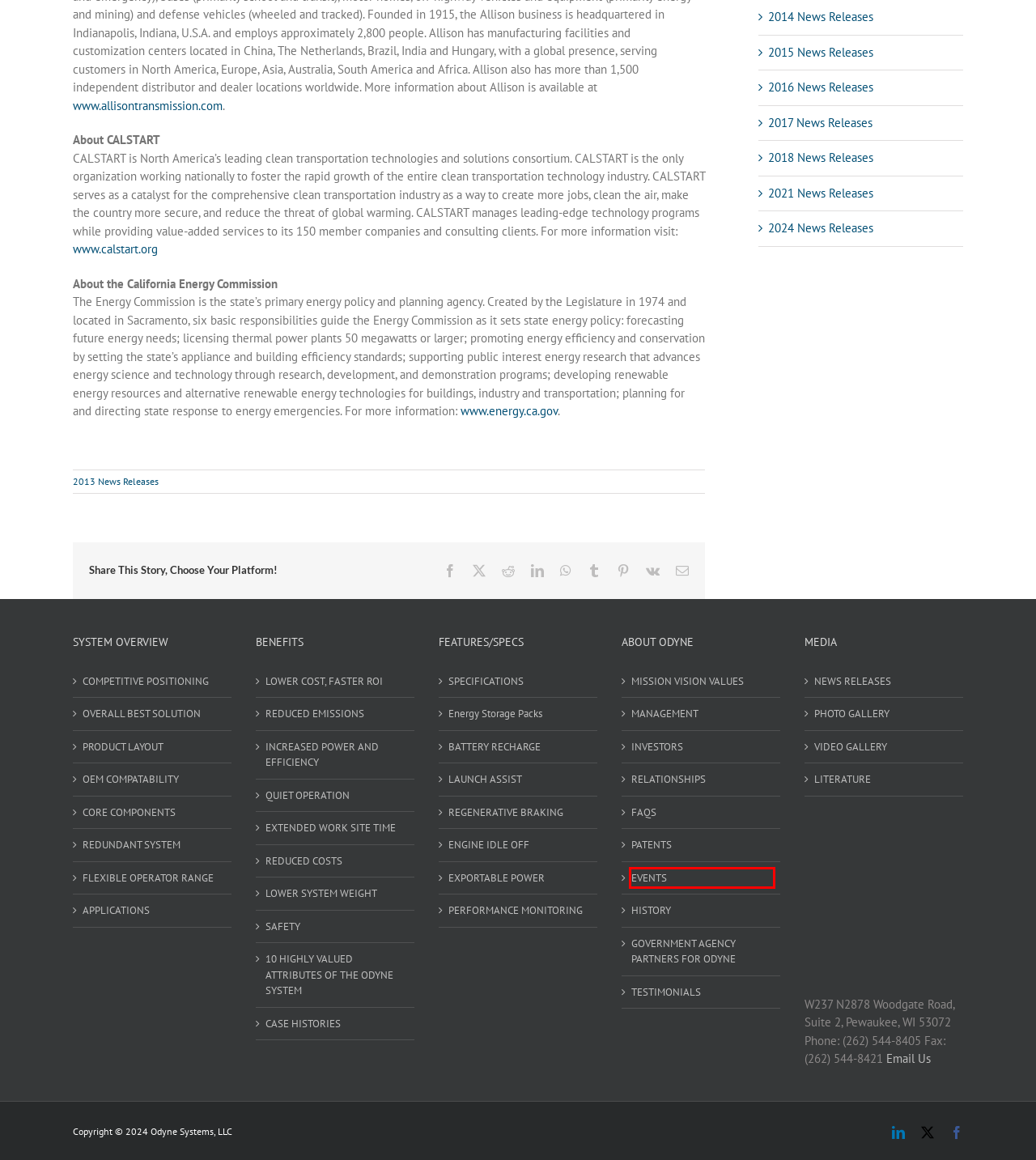After examining the screenshot of a webpage with a red bounding box, choose the most accurate webpage description that corresponds to the new page after clicking the element inside the red box. Here are the candidates:
A. CORE COMPONENTS - Odyne Systems, LLC
B. LOWER COST, FASTER ROI - Odyne Systems, LLC
C. PATENTS - Odyne Systems, LLC
D. SPECIFICATIONS - Odyne Systems, LLC
E. EVENTS - Odyne Systems, LLC
F. CASE HISTORIES - Odyne Systems, LLC
G. Home Page-California Energy Commission
H. 2024 News Releases Archives - Odyne Systems, LLC

E